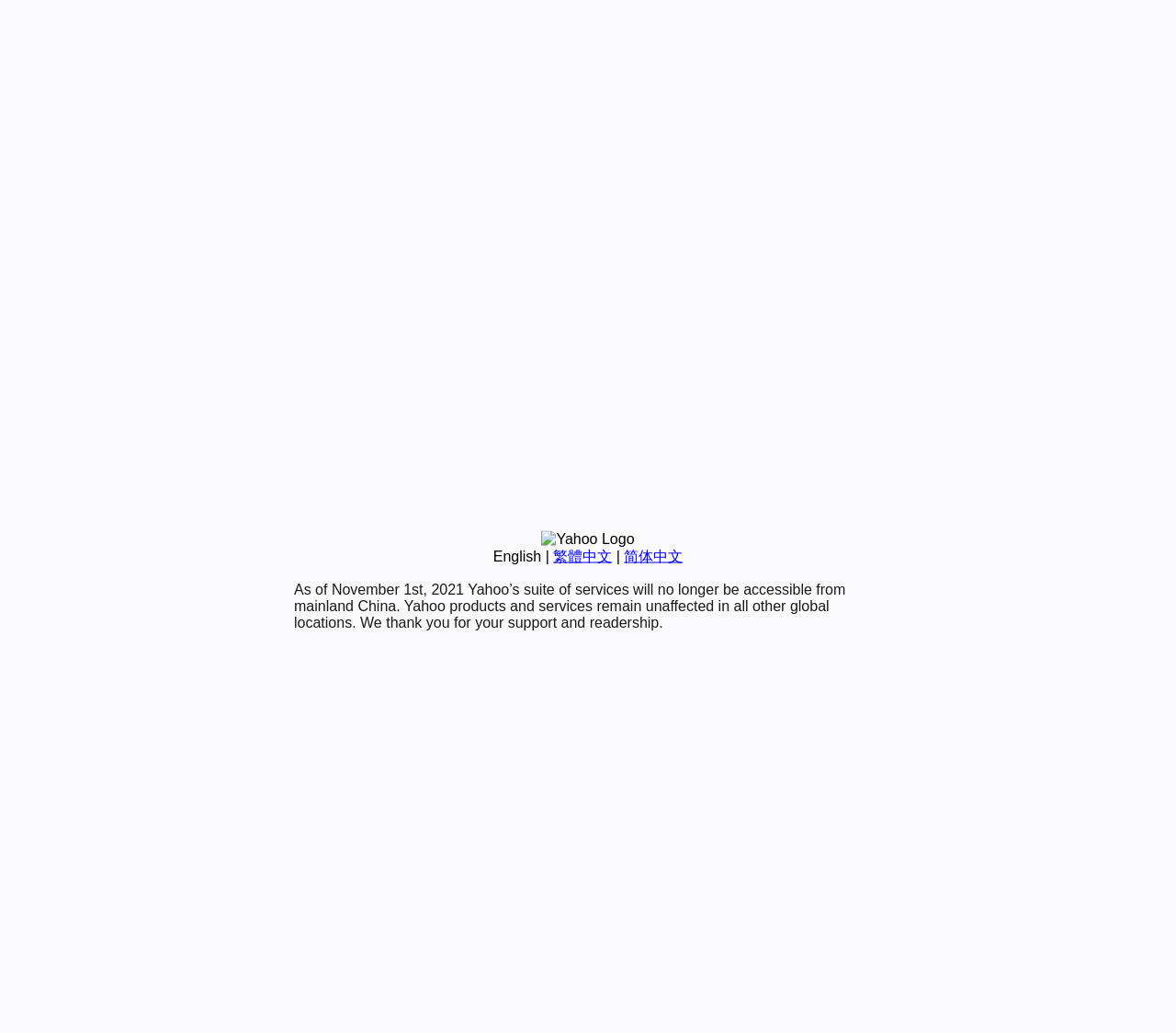Determine the bounding box for the described HTML element: "English". Ensure the coordinates are four float numbers between 0 and 1 in the format [left, top, right, bottom].

[0.419, 0.531, 0.46, 0.546]